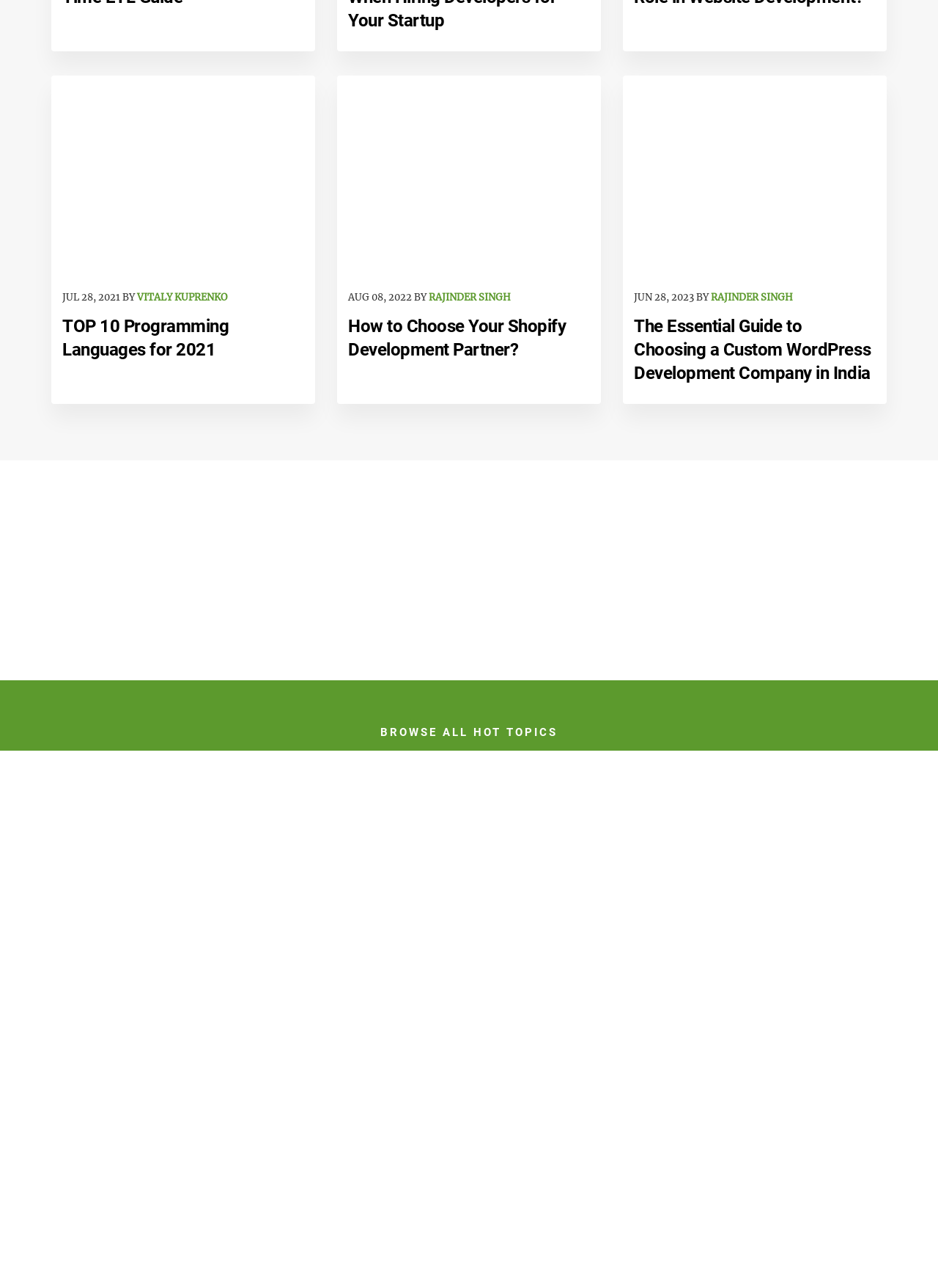What is the author of the third article?
Based on the visual information, provide a detailed and comprehensive answer.

I determined the answer by looking at the link element with the text 'RAJINDER SINGH' inside the third article element.